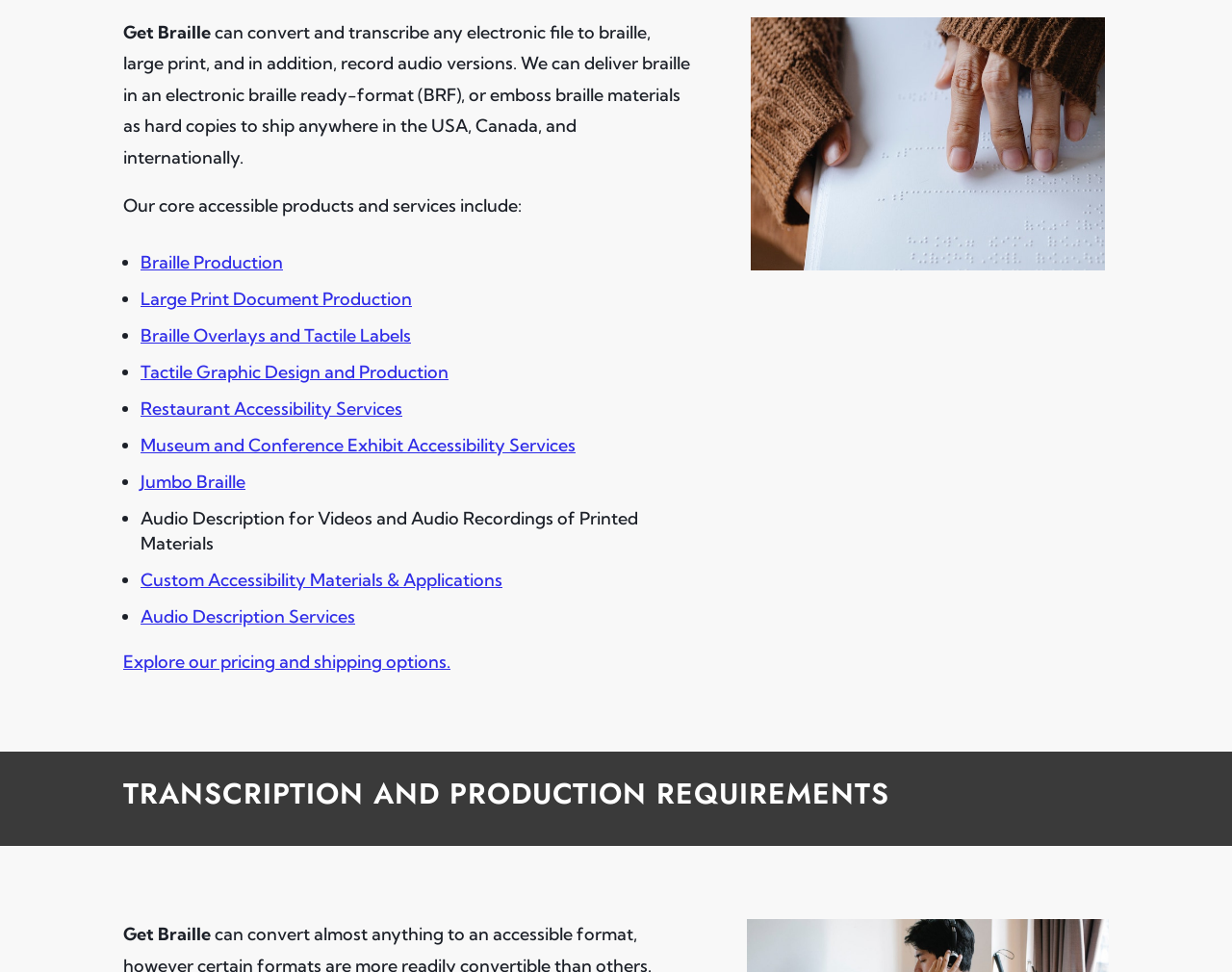Using the element description: "Contact us today!", determine the bounding box coordinates for the specified UI element. The coordinates should be four float numbers between 0 and 1, [left, top, right, bottom].

None